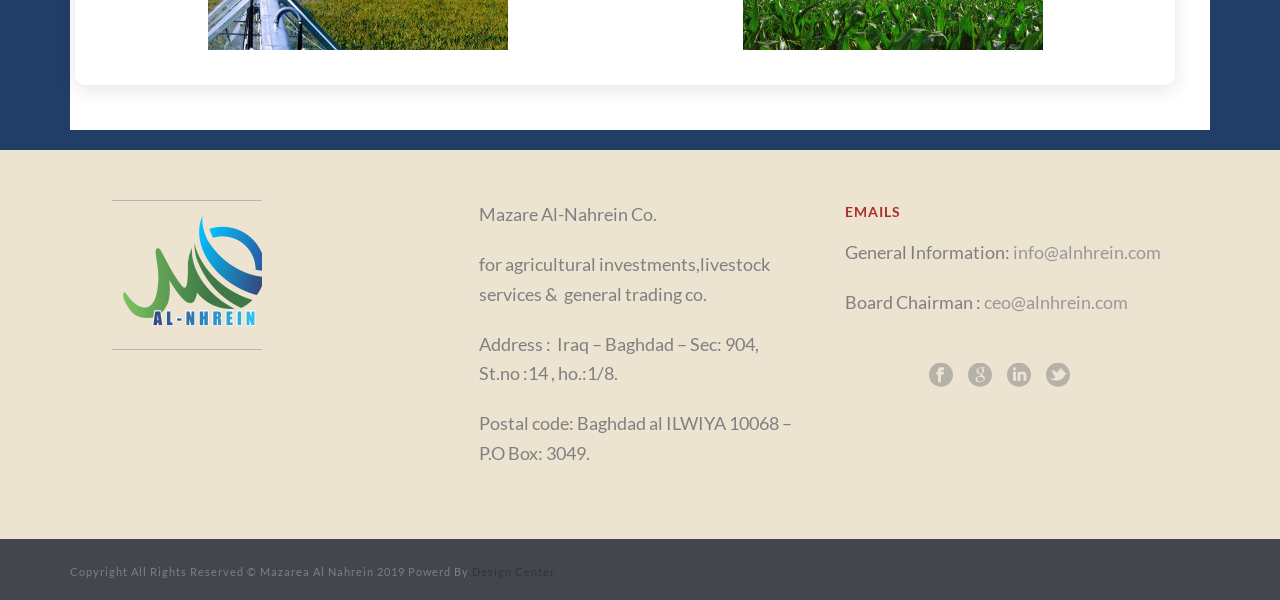Based on the image, give a detailed response to the question: What is the company name?

The company name is mentioned at the top of the webpage as 'Mazare Al-Nahrein Co.' in a static text element with bounding box coordinates [0.374, 0.338, 0.513, 0.375].